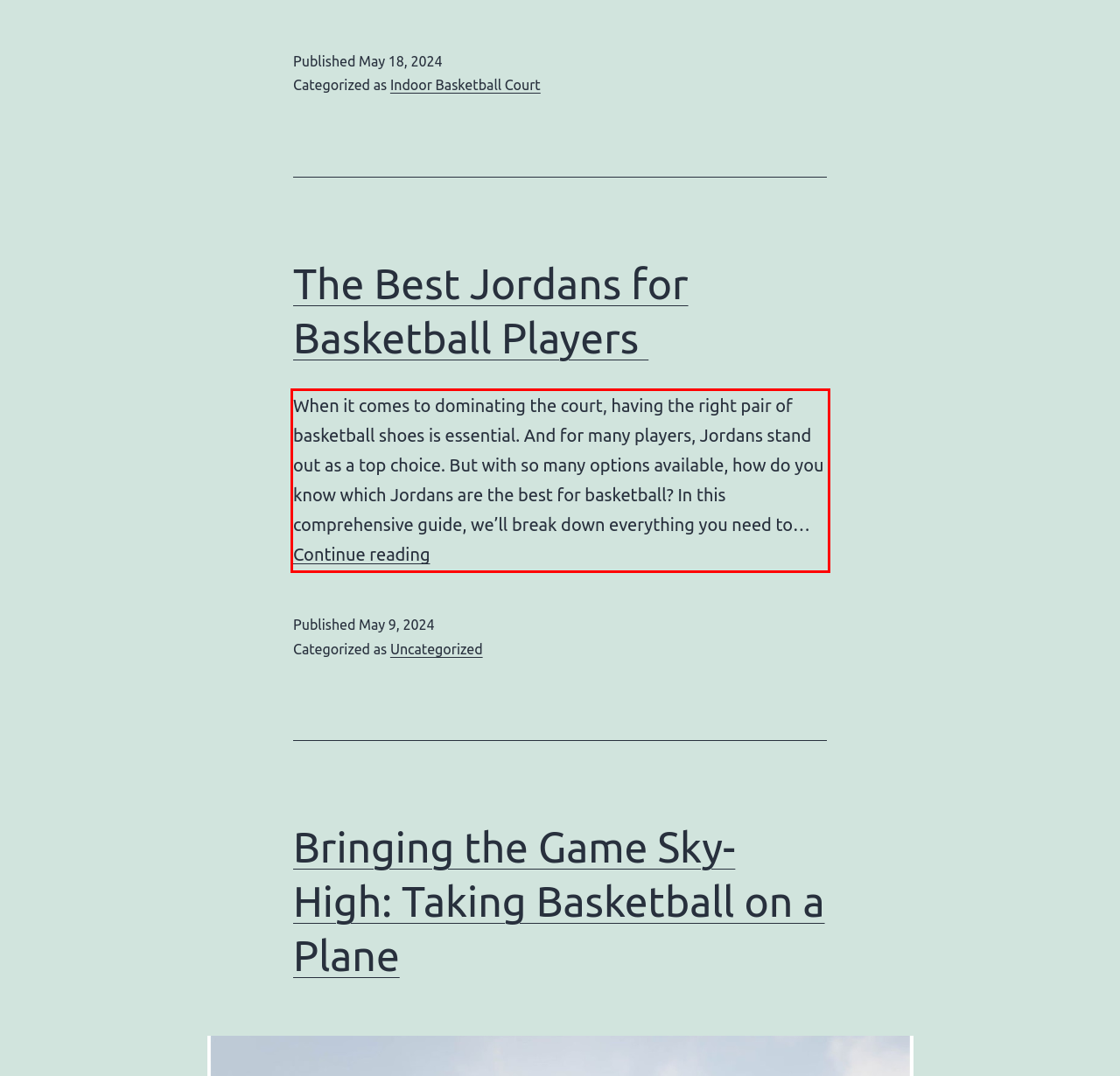Your task is to recognize and extract the text content from the UI element enclosed in the red bounding box on the webpage screenshot.

When it comes to dominating the court, having the right pair of basketball shoes is essential. And for many players, Jordans stand out as a top choice. But with so many options available, how do you know which Jordans are the best for basketball? In this comprehensive guide, we’ll break down everything you need to… Continue reading The Best Jordans for Basketball Players